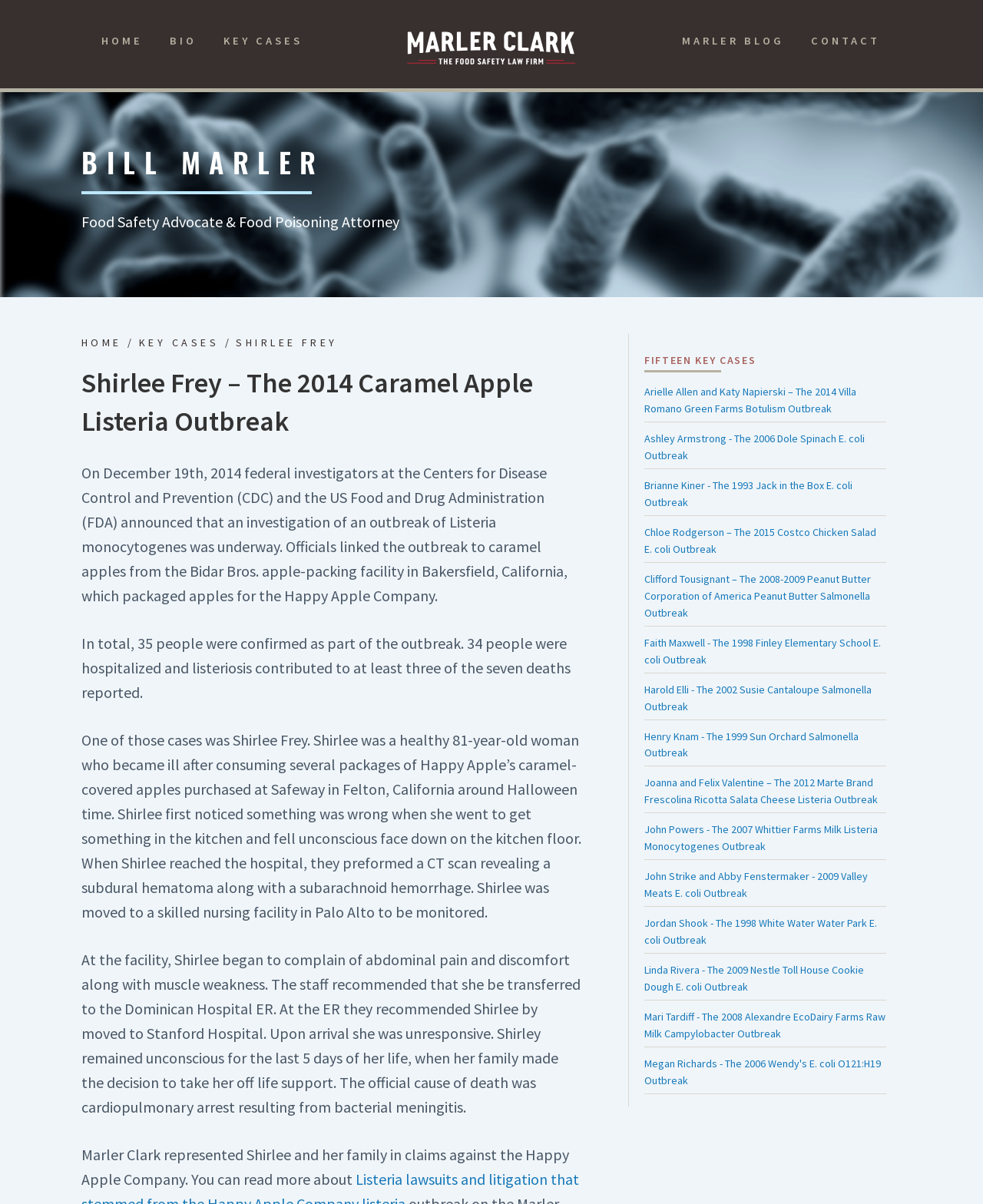Construct a comprehensive caption that outlines the webpage's structure and content.

This webpage is about Bill Marler, a foodborne illness attorney, and features a specific case, Shirlee Frey, who was affected by a Listeria outbreak in 2014. 

At the top of the page, there is a logo and a navigation menu with links to "HOME", "BIO", "KEY CASES", "MARLER BLOG", and "CONTACT". Below the navigation menu, there is a heading "BILL MARLER" followed by a subtitle "Food Safety Advocate & Food Poisoning Attorney". 

The main content of the page is about Shirlee Frey's case, which is divided into four paragraphs. The first paragraph explains the outbreak of Listeria monocytogenes in 2014, which was linked to caramel apples from the Bidar Bros. apple-packing facility in Bakersfield, California. The second paragraph describes the impact of the outbreak, including the number of people affected and the number of deaths. The third paragraph tells the story of Shirlee Frey, who became ill after consuming caramel-covered apples and eventually passed away due to complications from the infection. The fourth paragraph mentions that Marler Clark represented Shirlee and her family in claims against the Happy Apple Company.

On the right side of the page, there is a section titled "FIFTEEN KEY CASES" with 15 links to different cases, each with a brief description. These cases are related to foodborne illnesses and outbreaks, and they are listed in a vertical column.